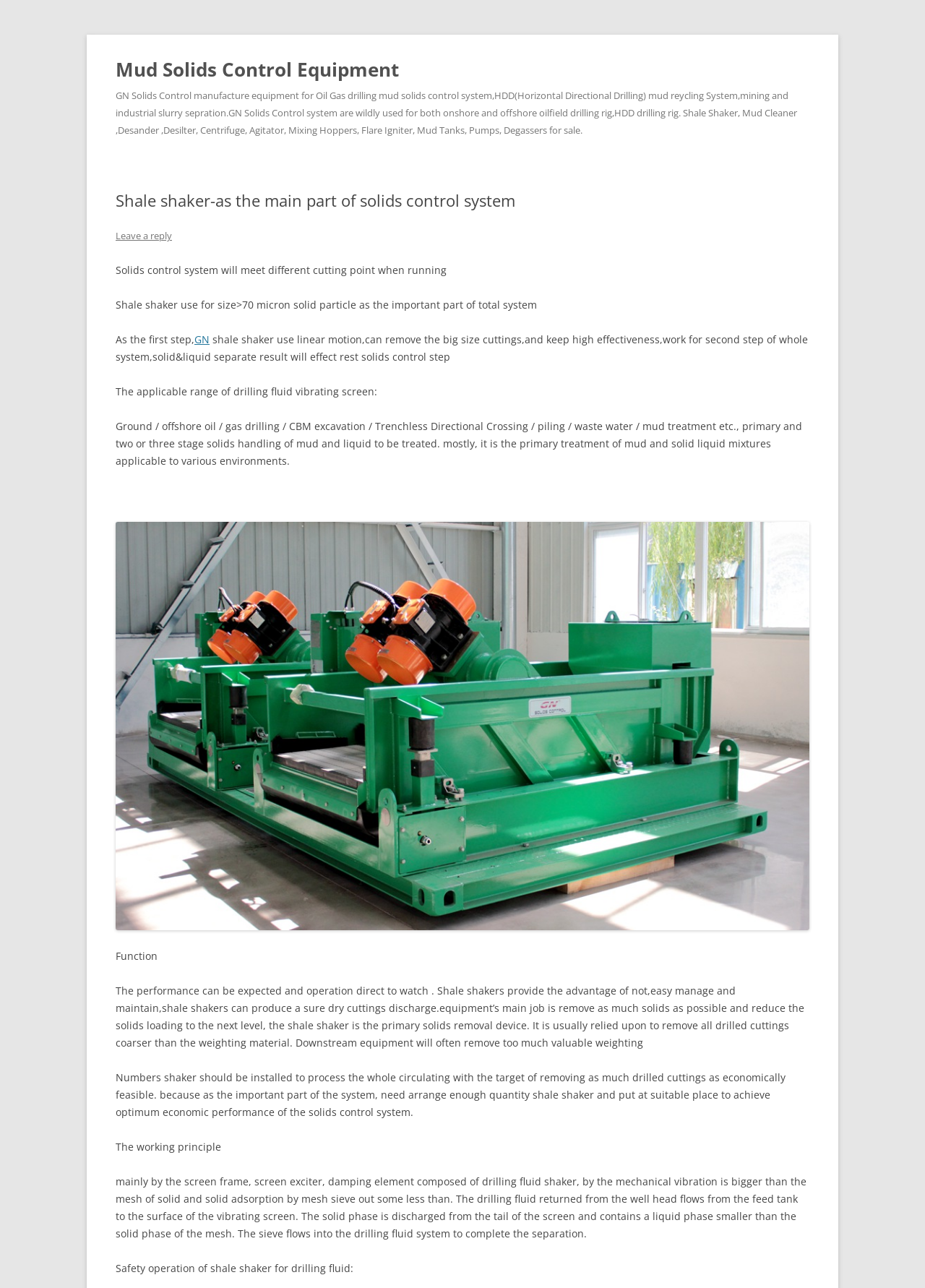Can you determine the main header of this webpage?

Mud Solids Control Equipment